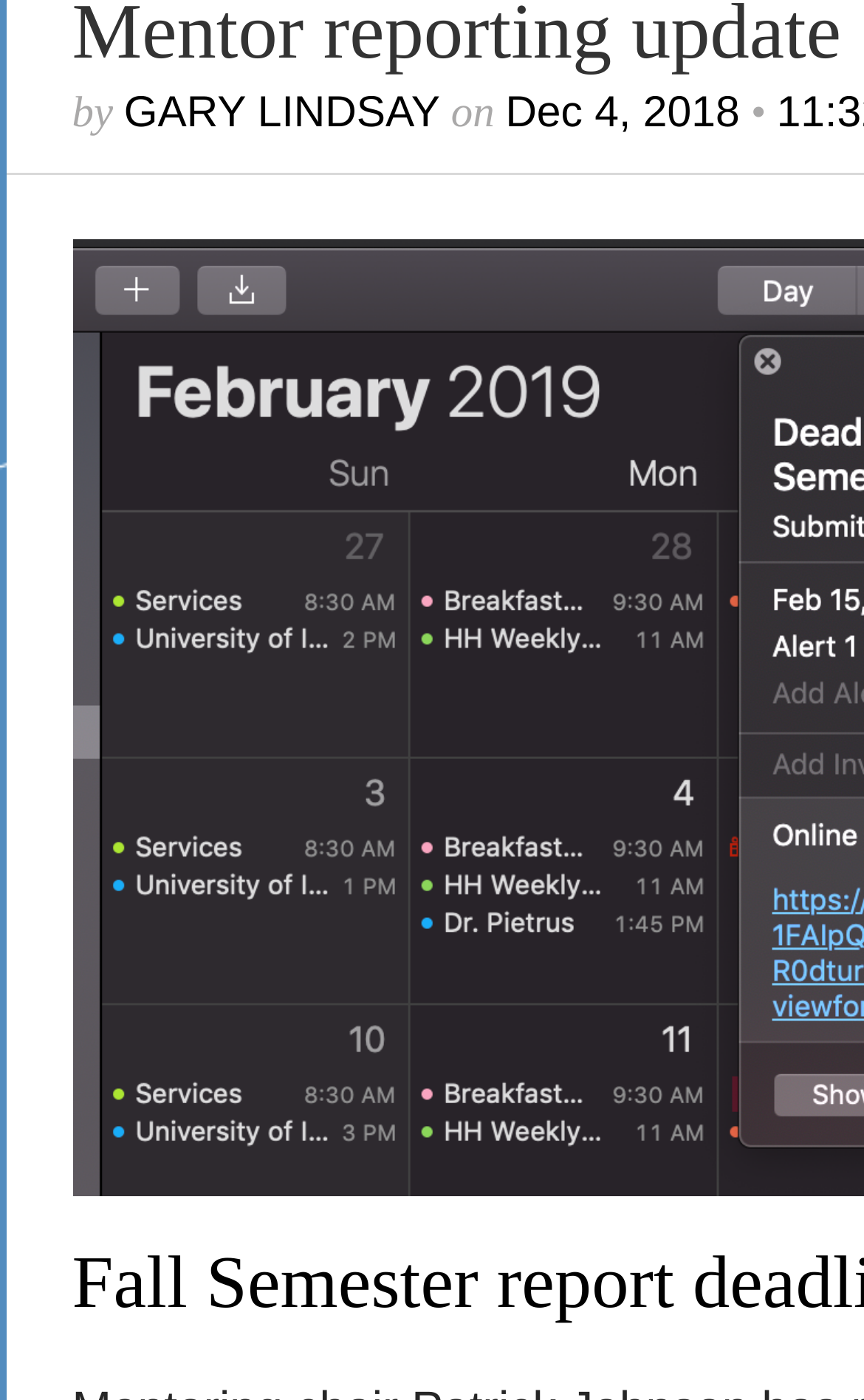Extract the bounding box coordinates for the HTML element that matches this description: "Scholastic Journalism". The coordinates should be four float numbers between 0 and 1, i.e., [left, top, right, bottom].

[0.083, 0.383, 0.308, 0.4]